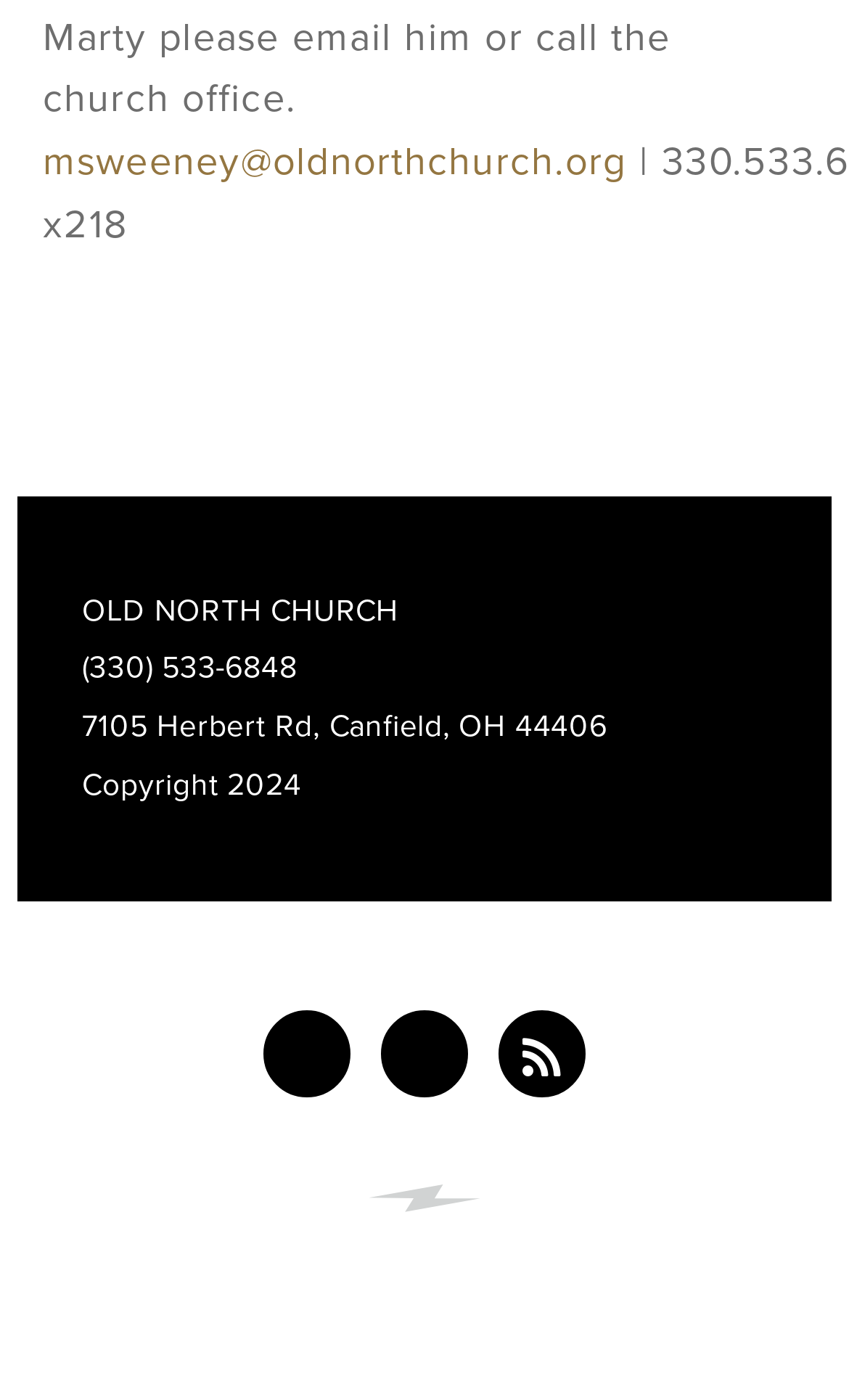How many social media links are there?
Use the screenshot to answer the question with a single word or phrase.

3